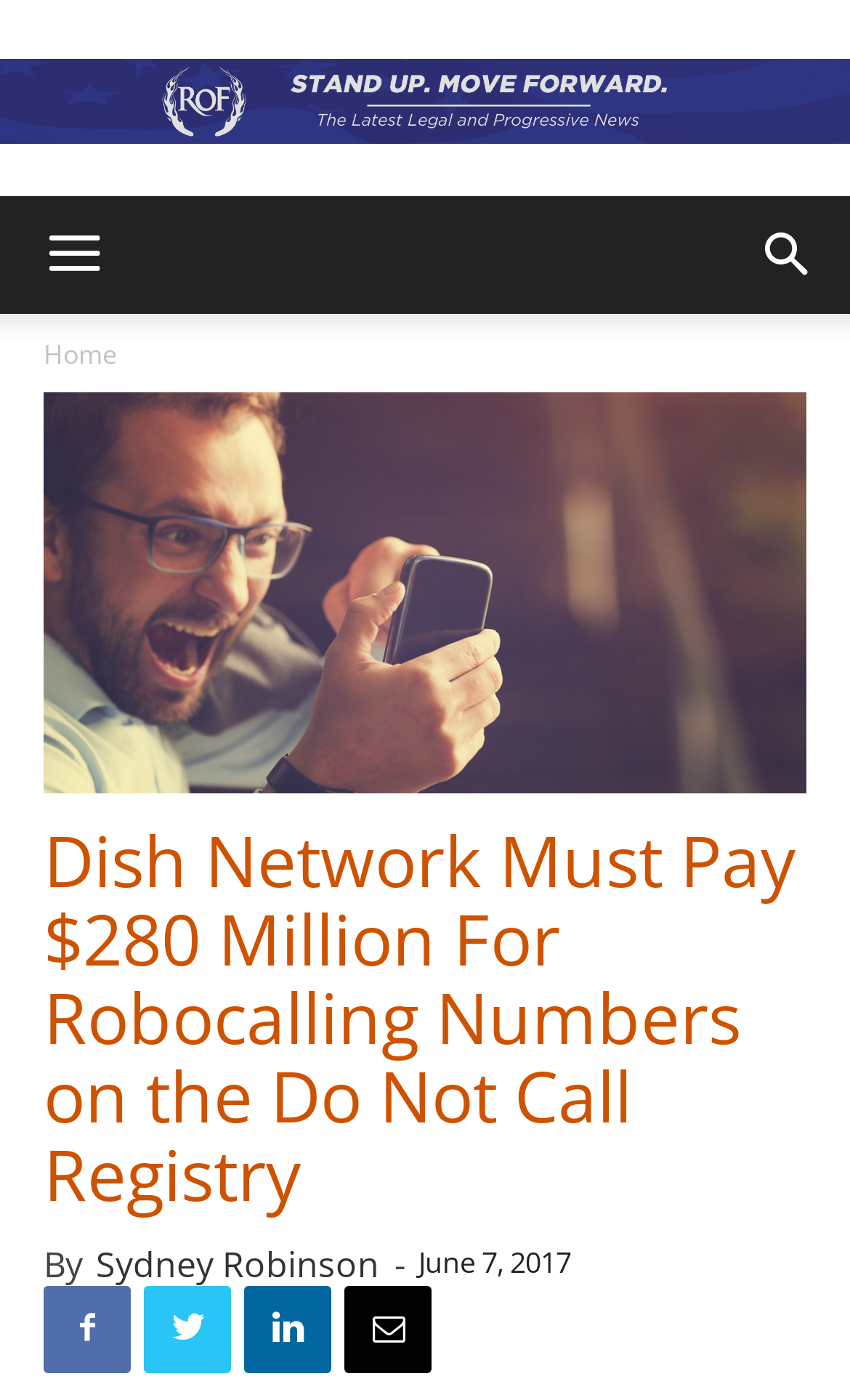Use one word or a short phrase to answer the question provided: 
When was the article published?

June 7, 2017